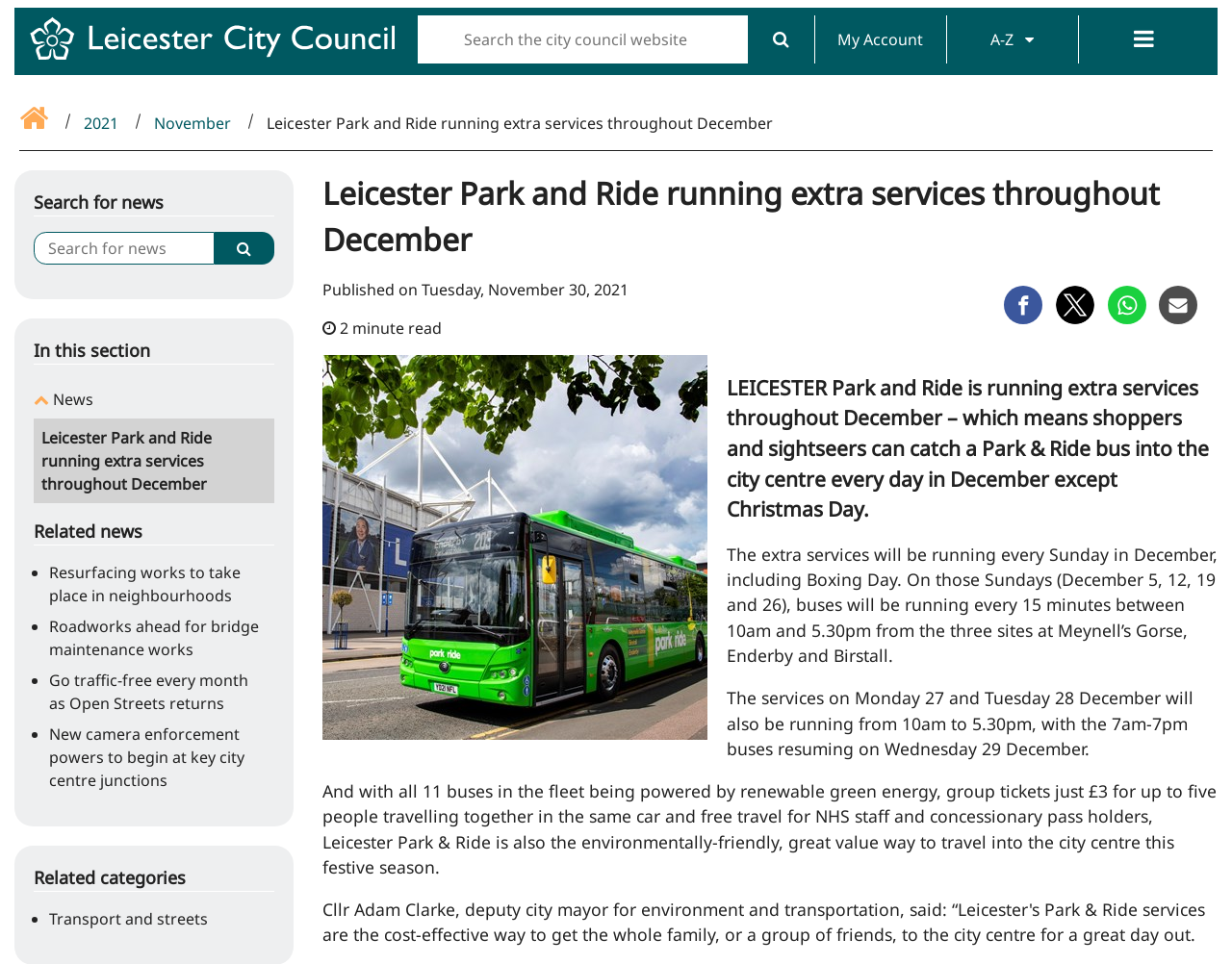How often will buses be running on Sundays in December?
Kindly give a detailed and elaborate answer to the question.

The webpage states that on Sundays in December, buses will be running every 15 minutes between 10am and 5.30pm from the three sites at Meynell’s Gorse, Enderby and Birstall.